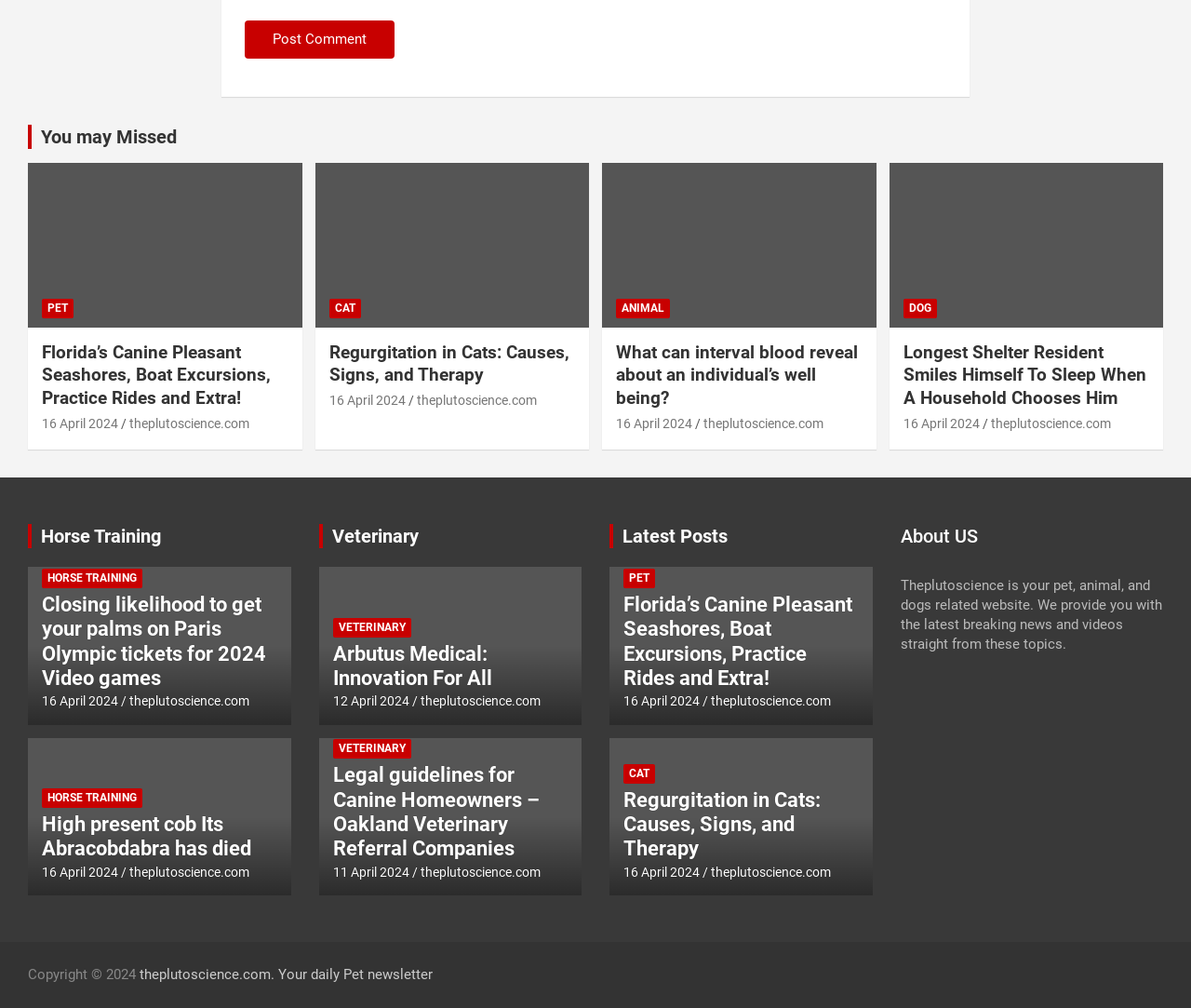Find the bounding box coordinates for the element described here: "Arbutus Medical: Innovation For All".

[0.279, 0.637, 0.413, 0.684]